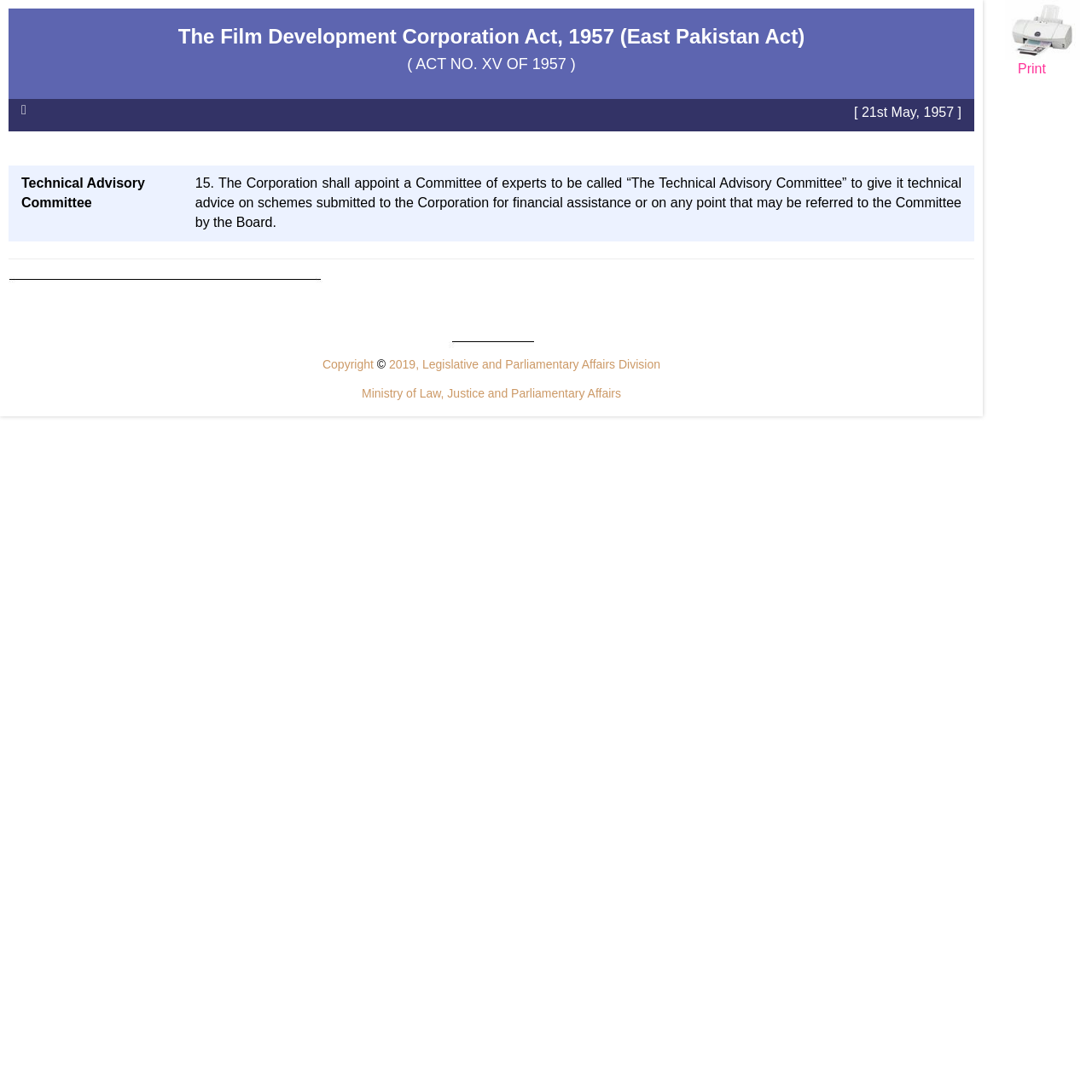Describe the webpage in detail, including text, images, and layout.

This webpage appears to be a legislative document or an act, specifically "The Film Development Corporation Act, 1957 (East Pakistan Act)". At the top of the page, there is a large image that spans almost the entire width of the page. Below the image, there is a "Print" button located at the top right corner.

The main content of the page is divided into sections, with headings and paragraphs of text. The first heading is "The Film Development Corporation Act, 1957 (East Pakistan Act)" followed by a subheading "( ACT NO. XV OF 1957 )". There is a link located below the headings, but its text is not specified.

The main content of the page starts with a date "21st May, 1957" located at the top right corner, followed by a section titled "Technical Advisory Committee". This section has a paragraph of text that describes the role of the committee.

Below this section, there is a horizontal separator line that spans the width of the page. Following the separator, there are two small images located at the top left and top right corners of the page, respectively.

At the bottom of the page, there is a copyright notice that includes the copyright symbol, the year "2019", and the name of the "Legislative and Parliamentary Affairs Division" and the "Ministry of Law, Justice and Parliamentary Affairs".